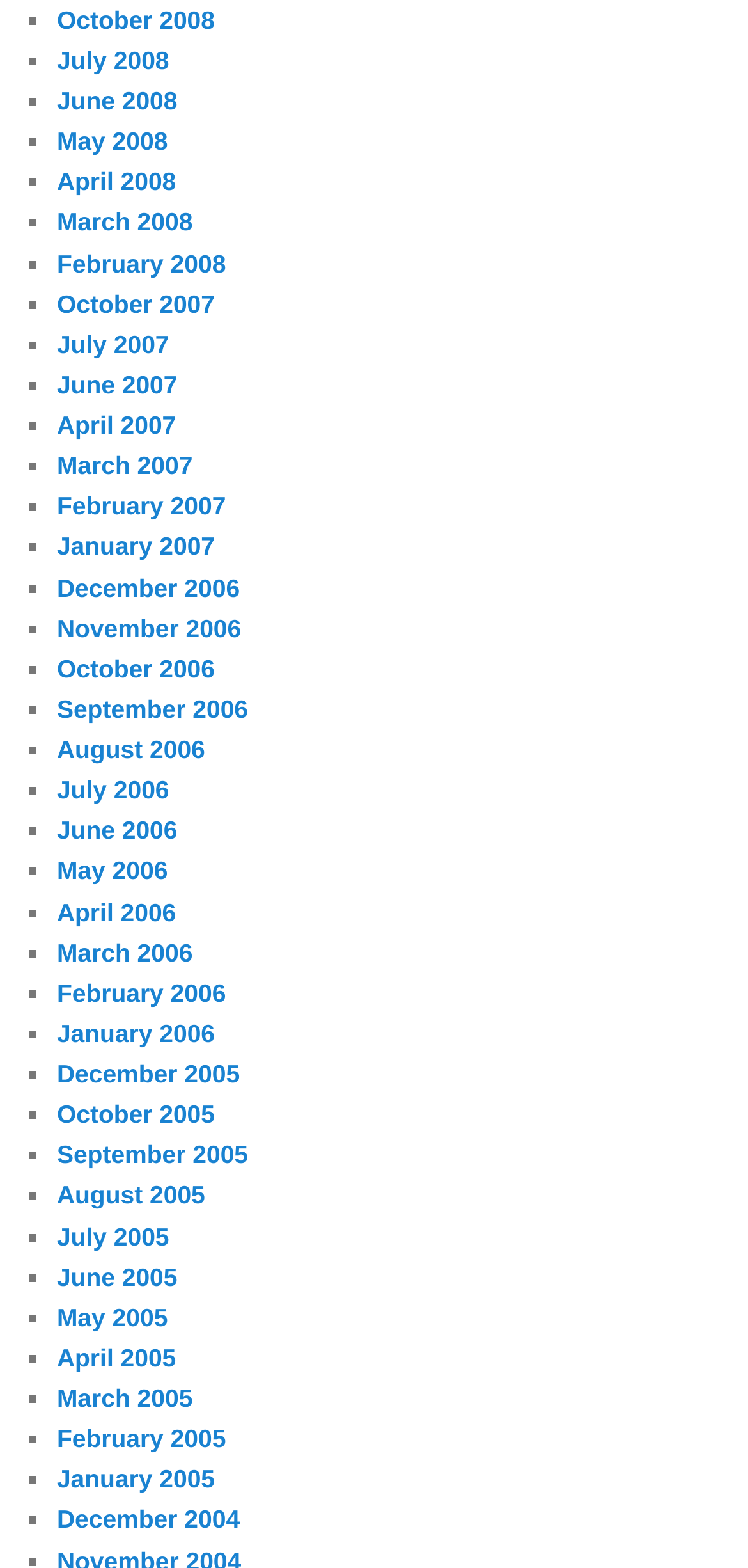Predict the bounding box coordinates of the UI element that matches this description: "June 2006". The coordinates should be in the format [left, top, right, bottom] with each value between 0 and 1.

[0.076, 0.521, 0.237, 0.539]